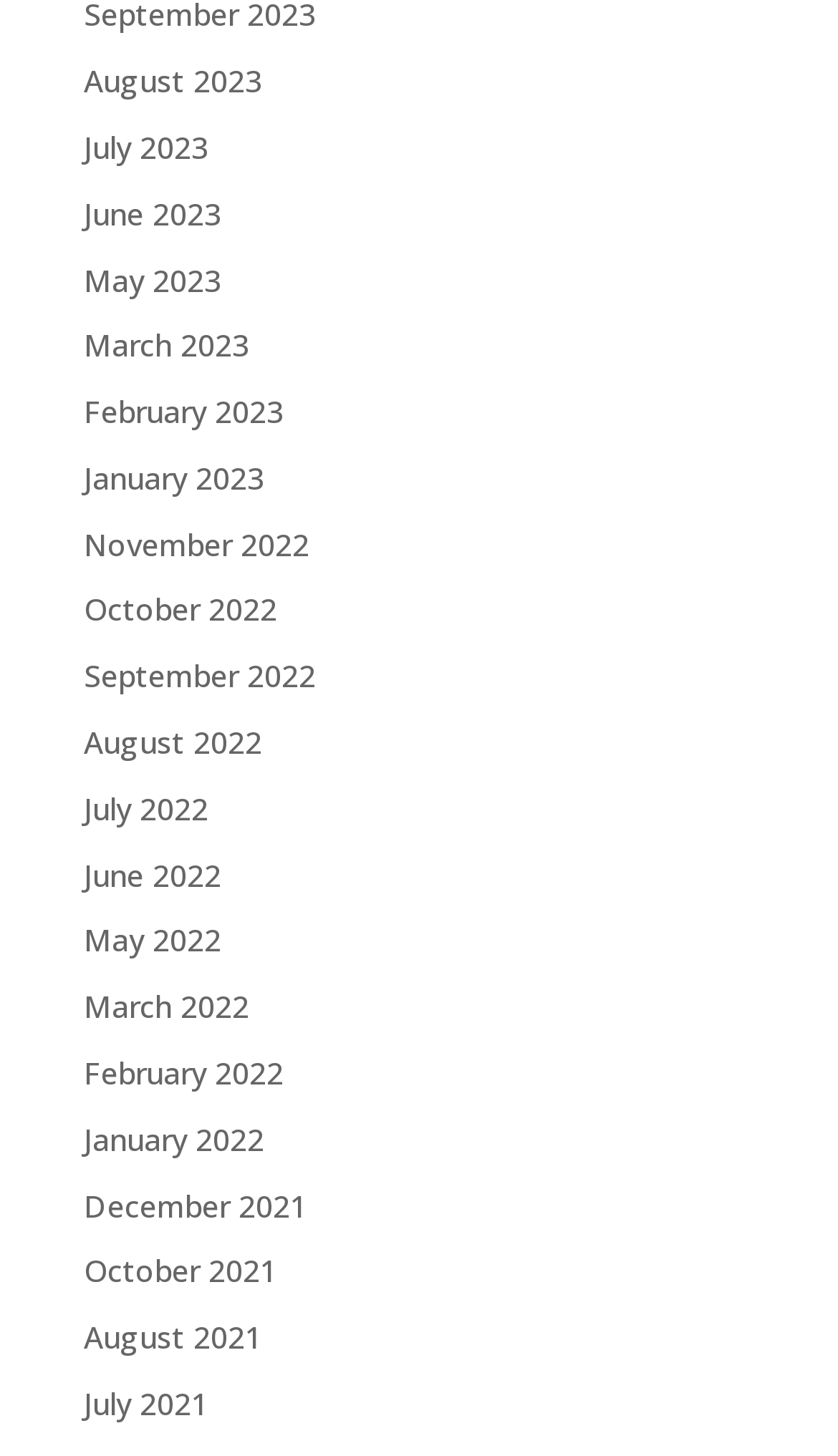Locate the bounding box coordinates of the region to be clicked to comply with the following instruction: "Check January 2022". The coordinates must be four float numbers between 0 and 1, in the form [left, top, right, bottom].

[0.1, 0.768, 0.315, 0.796]